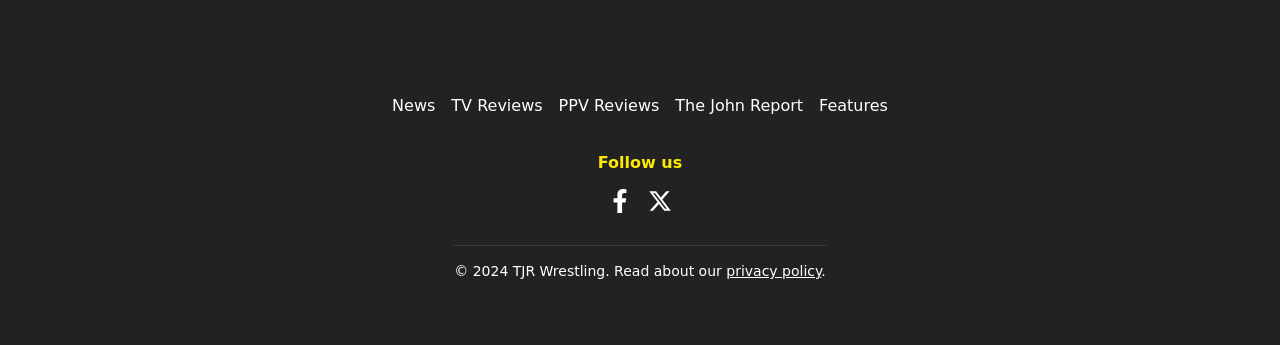Please specify the bounding box coordinates of the clickable section necessary to execute the following command: "Go to TV Reviews".

[0.353, 0.28, 0.424, 0.335]